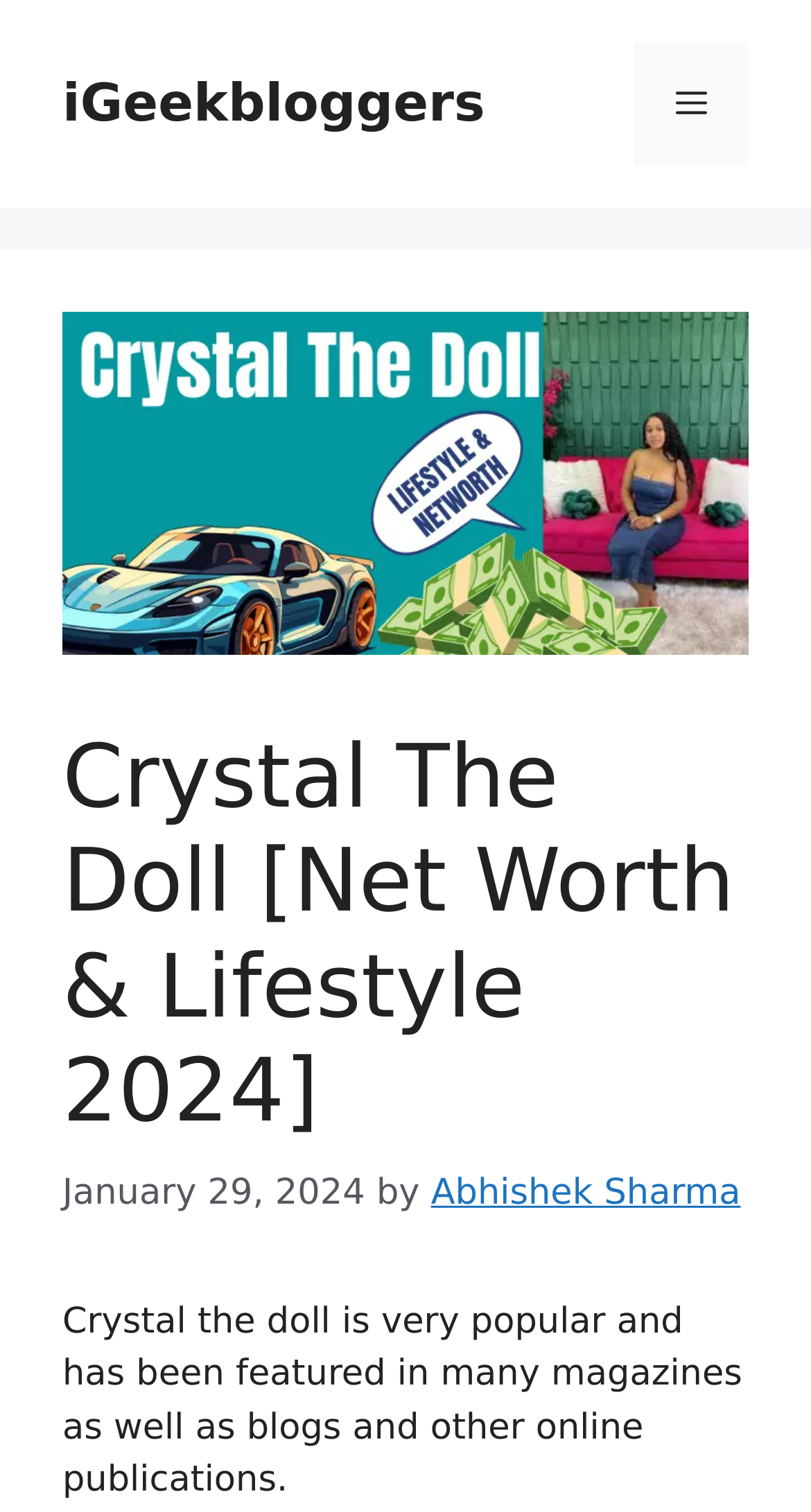Please find the bounding box for the following UI element description. Provide the coordinates in (top-left x, top-left y, bottom-right x, bottom-right y) format, with values between 0 and 1: iGeekbloggers

[0.077, 0.048, 0.598, 0.088]